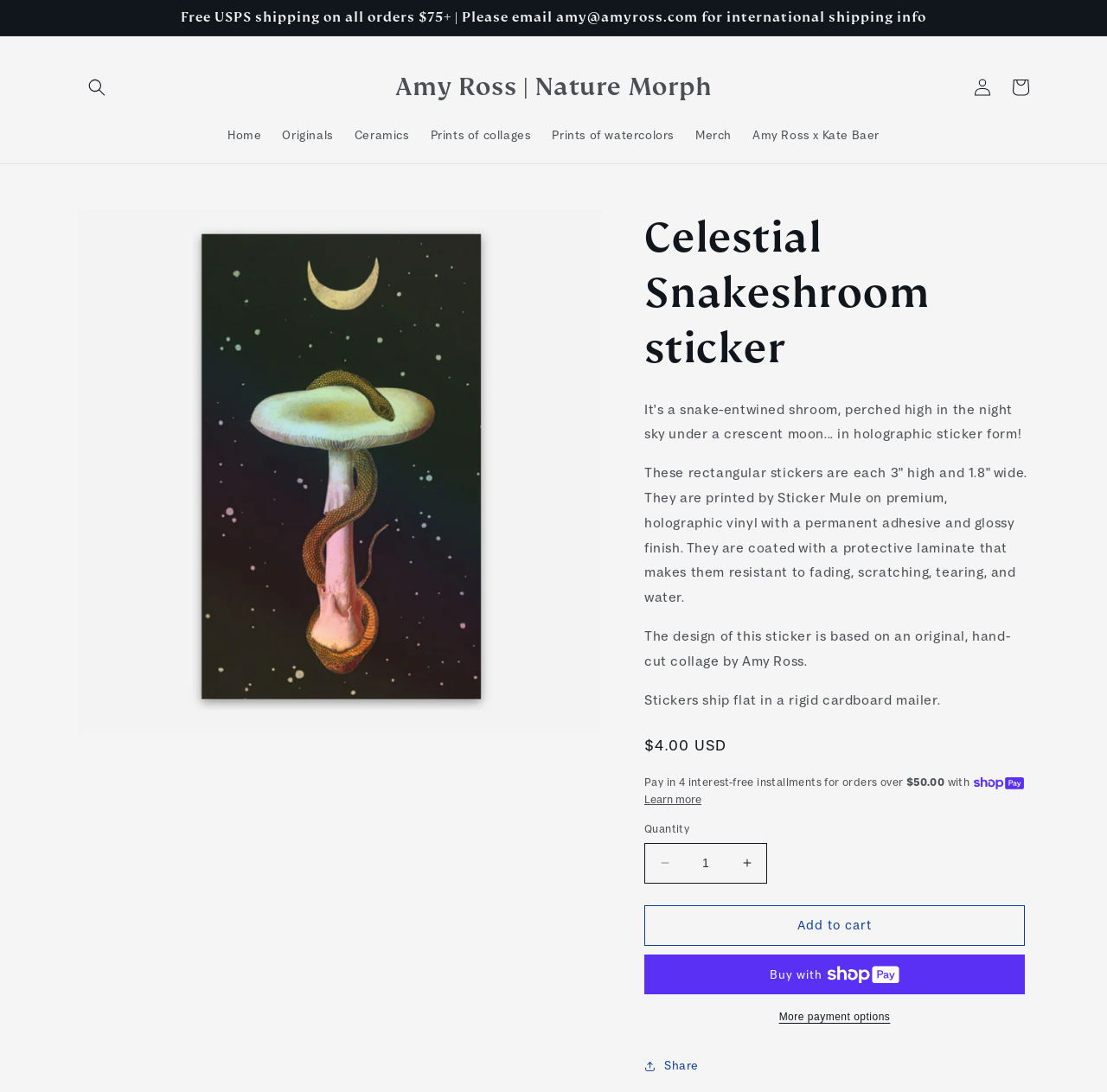Please provide a one-word or phrase answer to the question: 
What is the price of the Celestial Snakeshroom sticker?

$4.00 USD